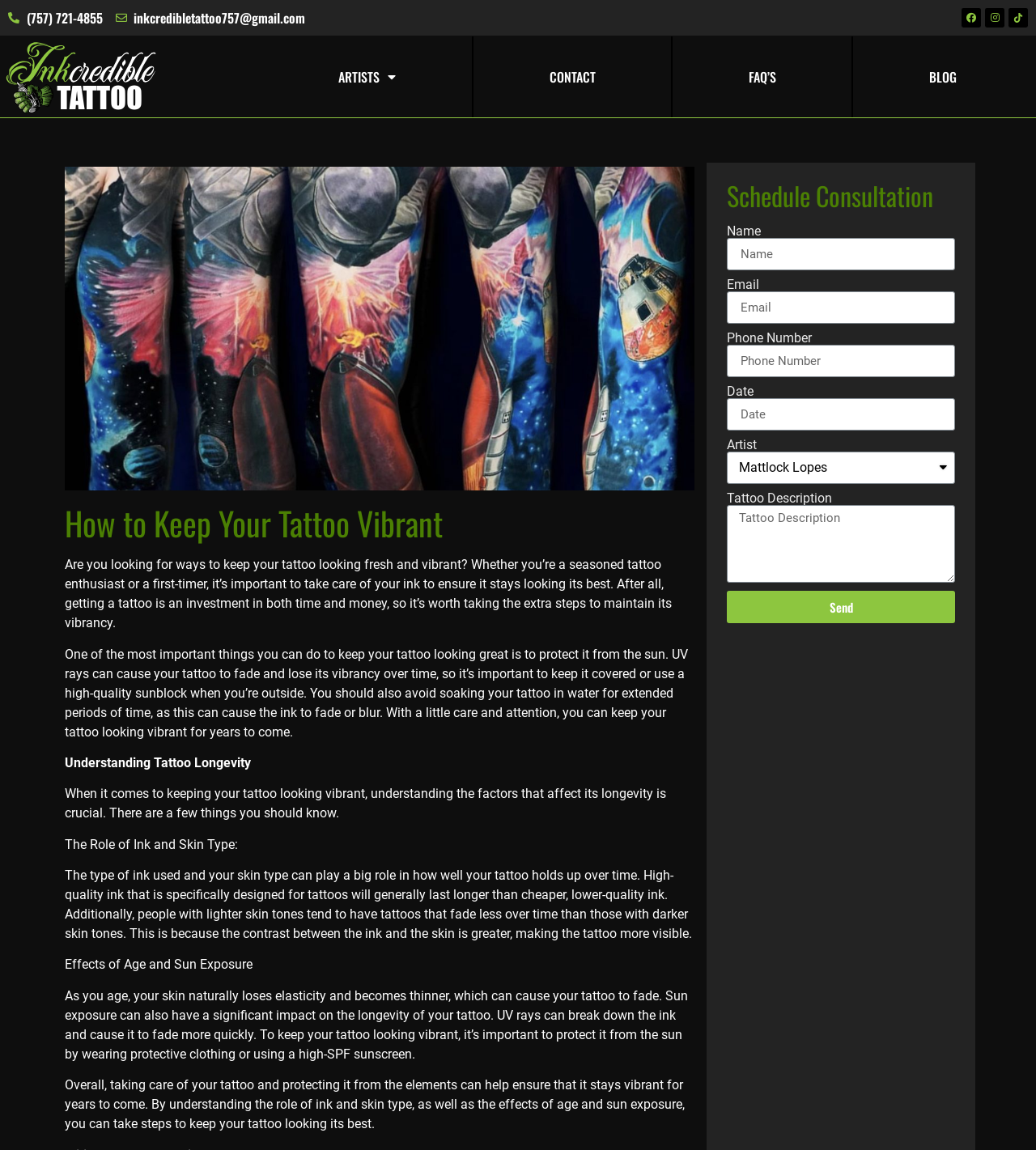Please locate the bounding box coordinates of the element that needs to be clicked to achieve the following instruction: "Submit the consultation form". The coordinates should be four float numbers between 0 and 1, i.e., [left, top, right, bottom].

[0.702, 0.514, 0.922, 0.542]